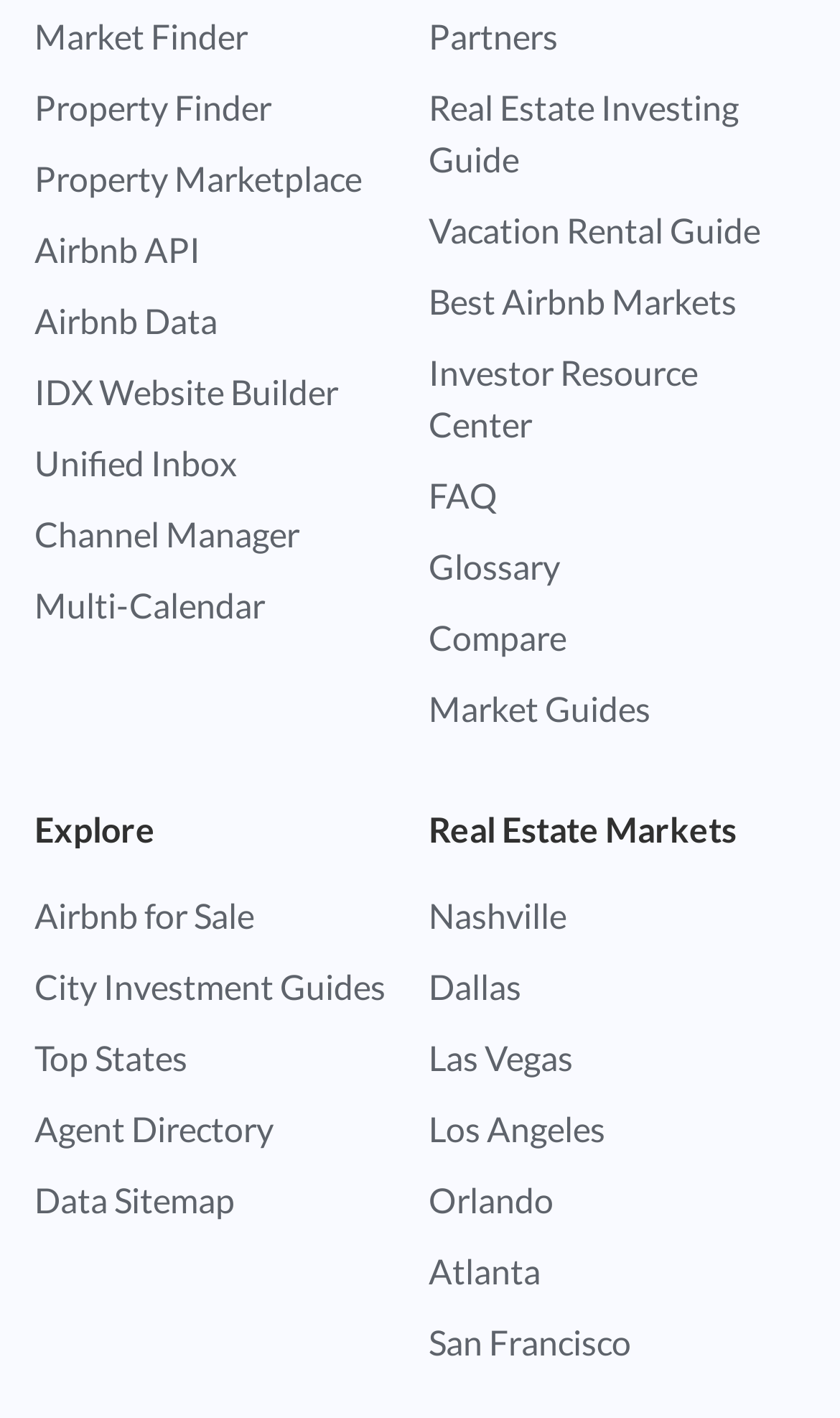What is the last link in the right section?
Please answer using one word or phrase, based on the screenshot.

San Francisco